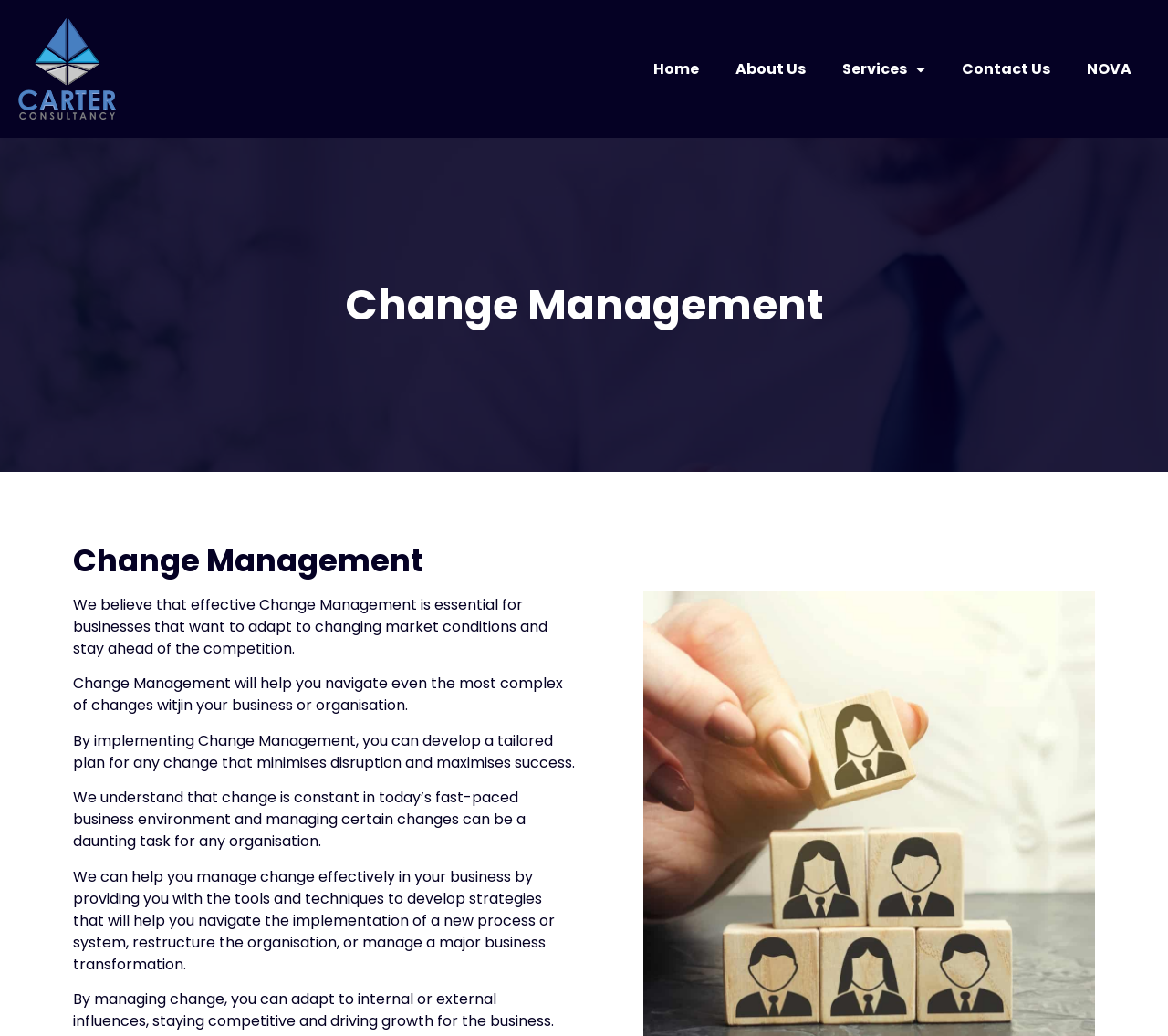Explain in detail what is displayed on the webpage.

The webpage is about Change Management services offered by Carter Consultancy. At the top left, there is a link to an unknown page. To the right of this link, there is a navigation menu with links to "Home", "About Us", a dropdown menu labeled "Services", "Contact Us", and "NOVA". 

Below the navigation menu, there are two headings with the same text "Change Management", one above the other. The first heading is larger and spans almost the entire width of the page, while the second heading is smaller and takes up about half of the page width.

Below the headings, there are five paragraphs of text that describe the importance and benefits of effective Change Management for businesses. The text explains how Change Management can help businesses adapt to changing market conditions, navigate complex changes, and develop tailored plans to minimize disruption and maximize success. The text also mentions that the consultancy can provide tools and techniques to help businesses manage change effectively and drive growth.

Overall, the webpage appears to be a service description page, providing an overview of the Change Management services offered by Carter Consultancy.